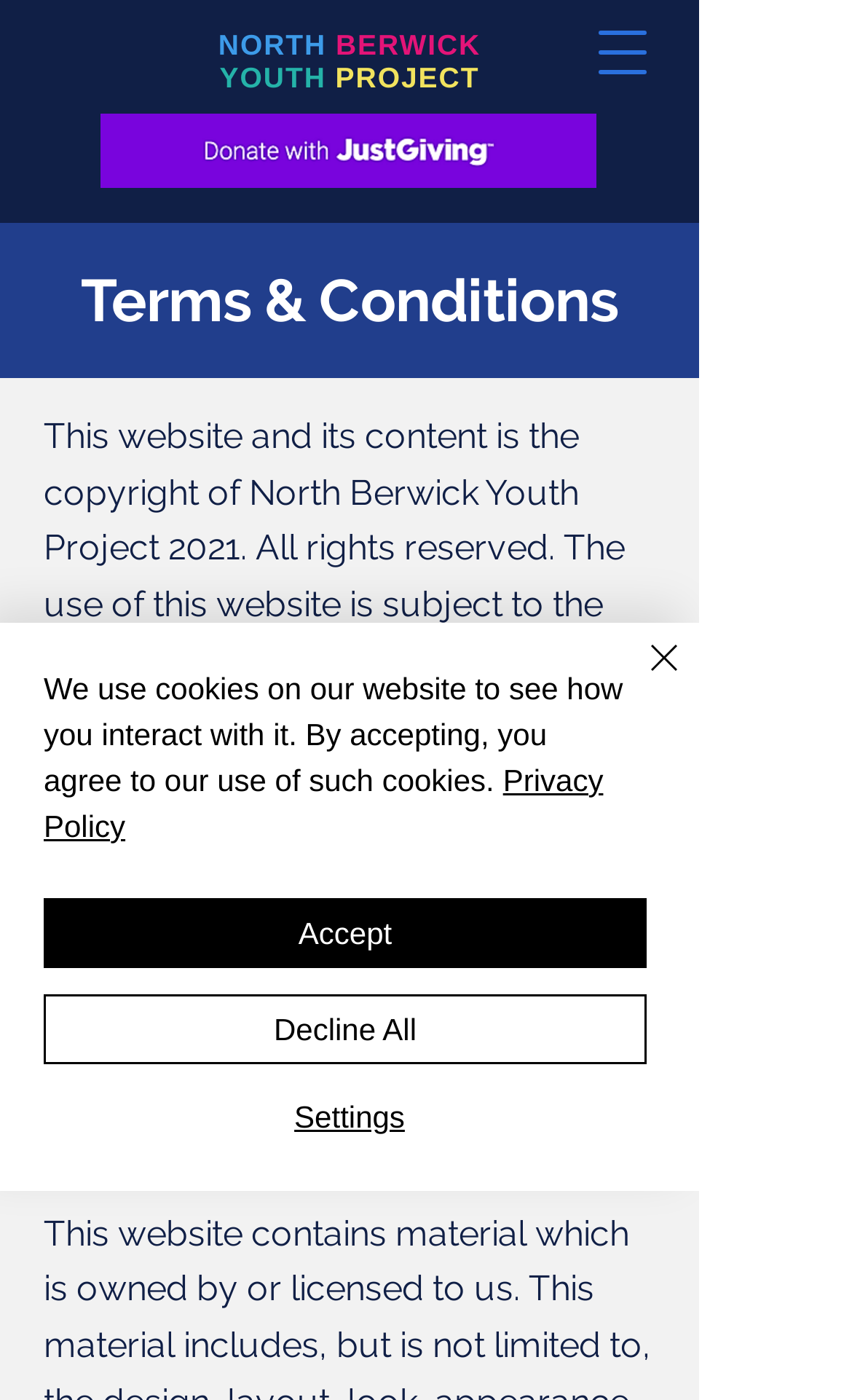Determine the heading of the webpage and extract its text content.

Terms & Conditions